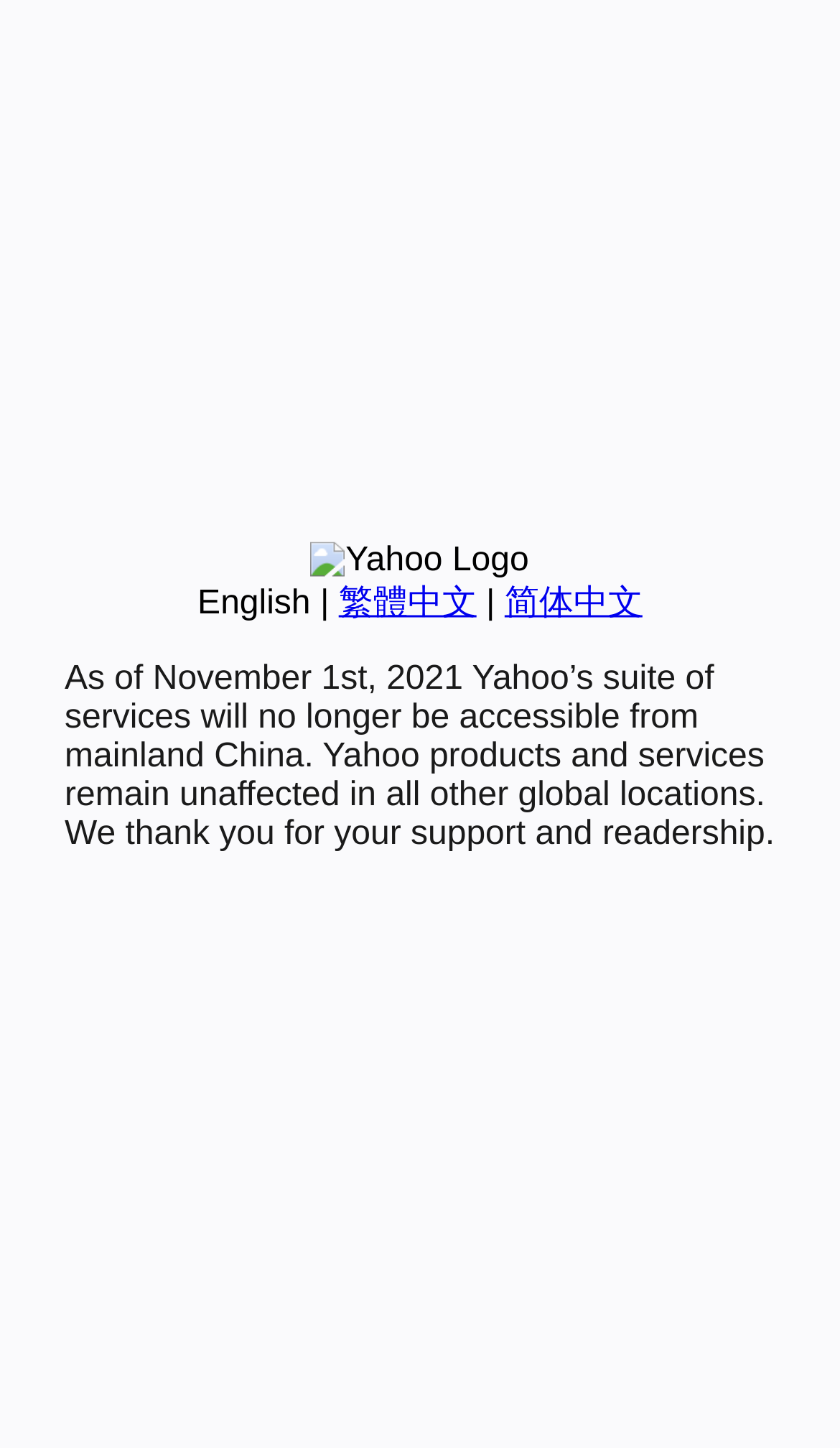Find the bounding box of the web element that fits this description: "简体中文".

[0.601, 0.404, 0.765, 0.429]